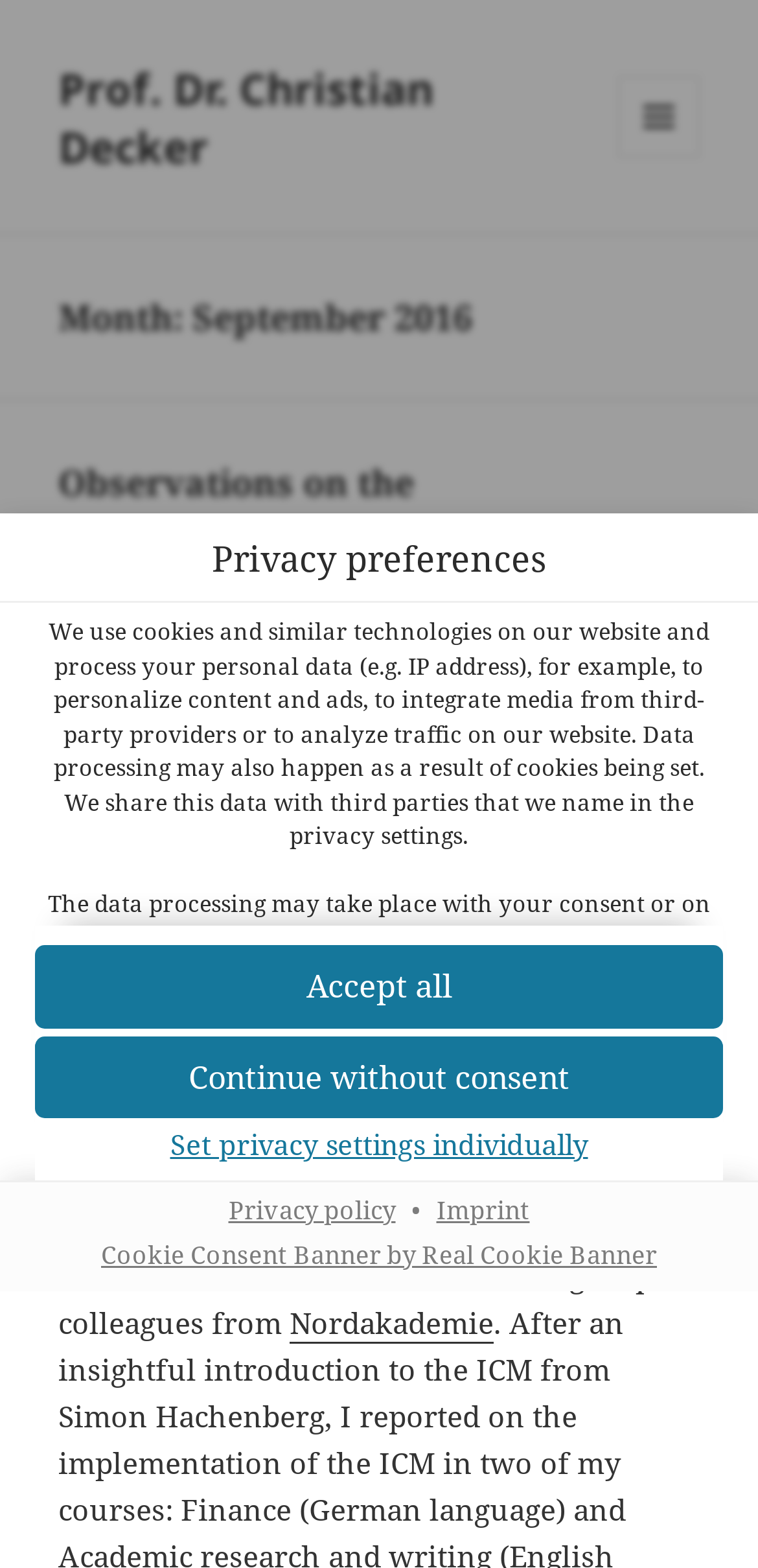Provide a one-word or short-phrase response to the question:
What is the name of the cookie consent banner provider?

Real Cookie Banner